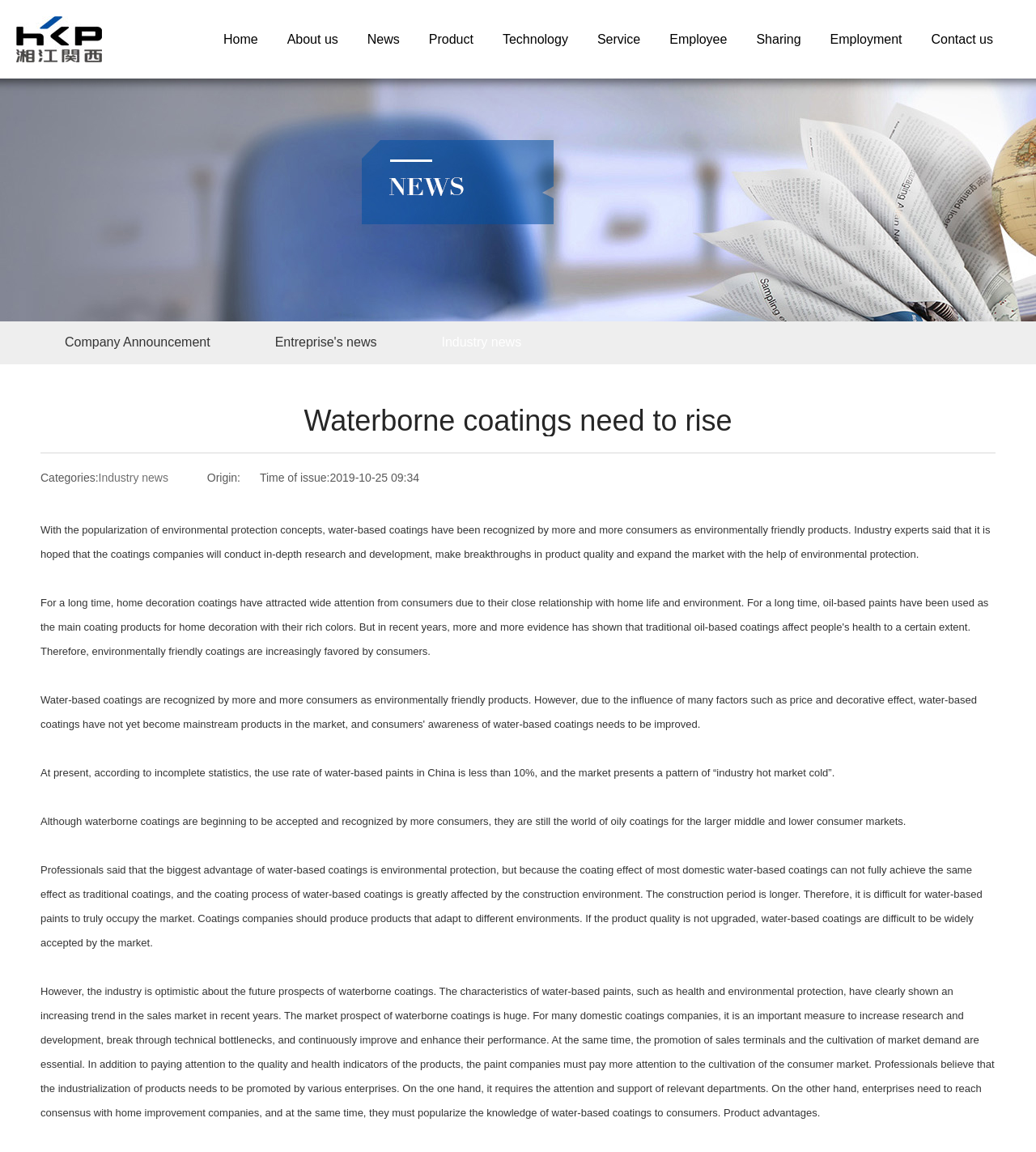Using the description: "Entreprise's news", identify the bounding box of the corresponding UI element in the screenshot.

[0.242, 0.286, 0.387, 0.309]